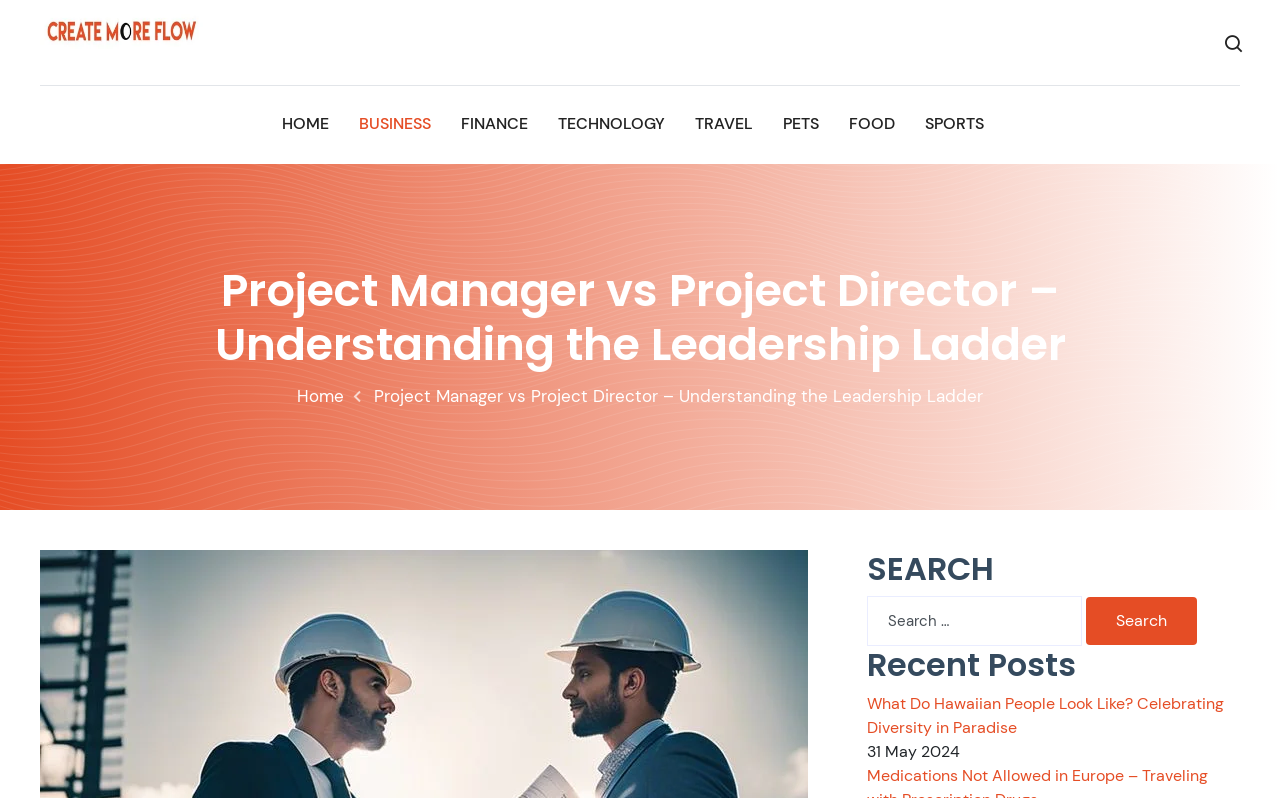With reference to the image, please provide a detailed answer to the following question: What is the date of the post 'What Do Hawaiian People Look Like?'

The date of the post 'What Do Hawaiian People Look Like?' is listed below the post title, and it is '31 May 2024'. This suggests that the post was published on this date.